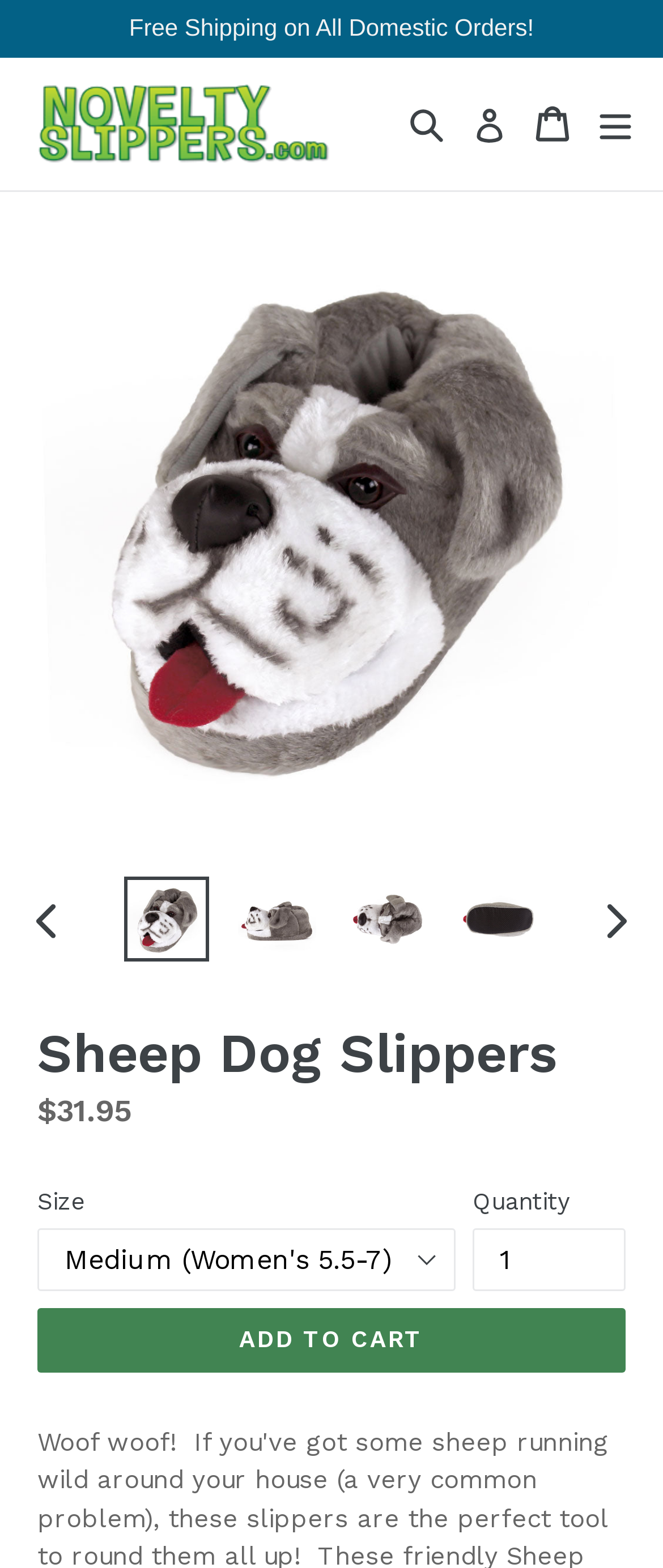Please identify the bounding box coordinates for the region that you need to click to follow this instruction: "Click the NoveltySlippers.com logo".

[0.056, 0.053, 0.5, 0.106]